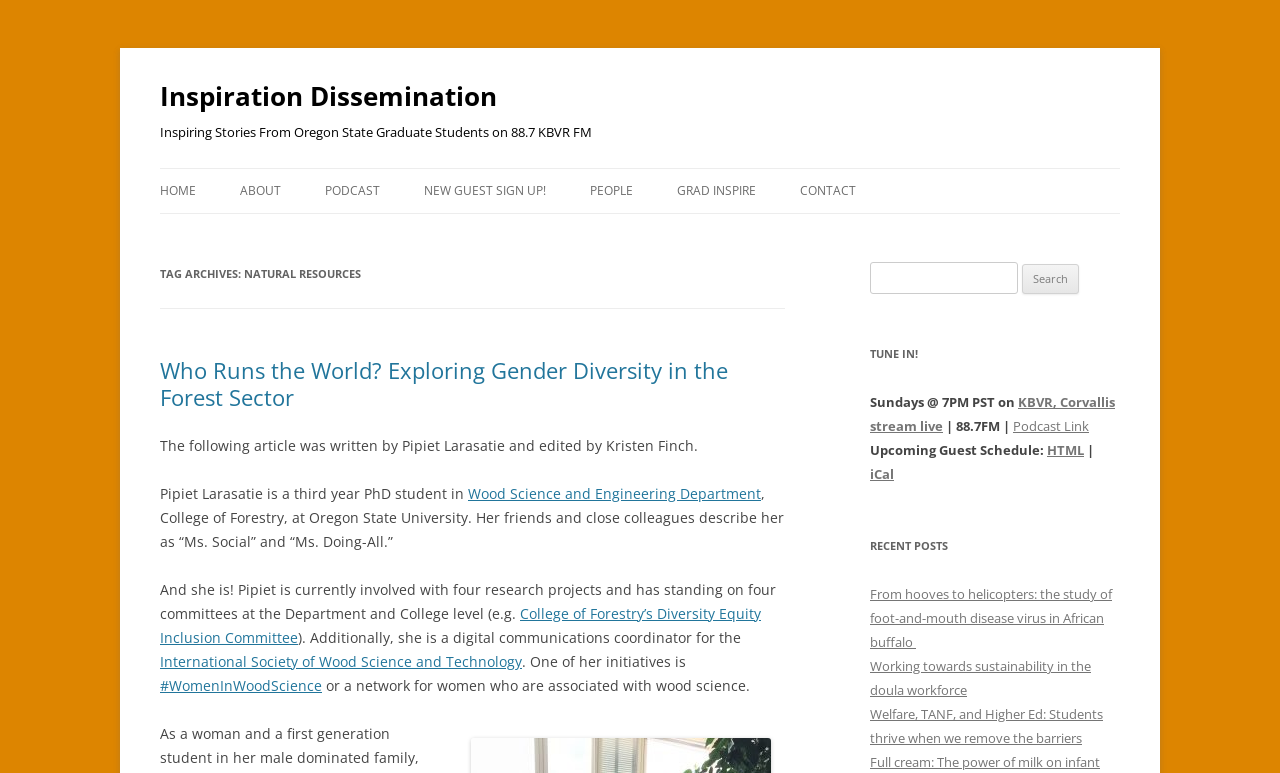What is the topic of the article 'Who Runs the World? Exploring Gender Diversity in the Forest Sector'?
Give a detailed and exhaustive answer to the question.

The topic of the article 'Who Runs the World? Exploring Gender Diversity in the Forest Sector' is about gender diversity in the forest sector, which is indicated by the heading element with the text 'Who Runs the World? Exploring Gender Diversity in the Forest Sector'.